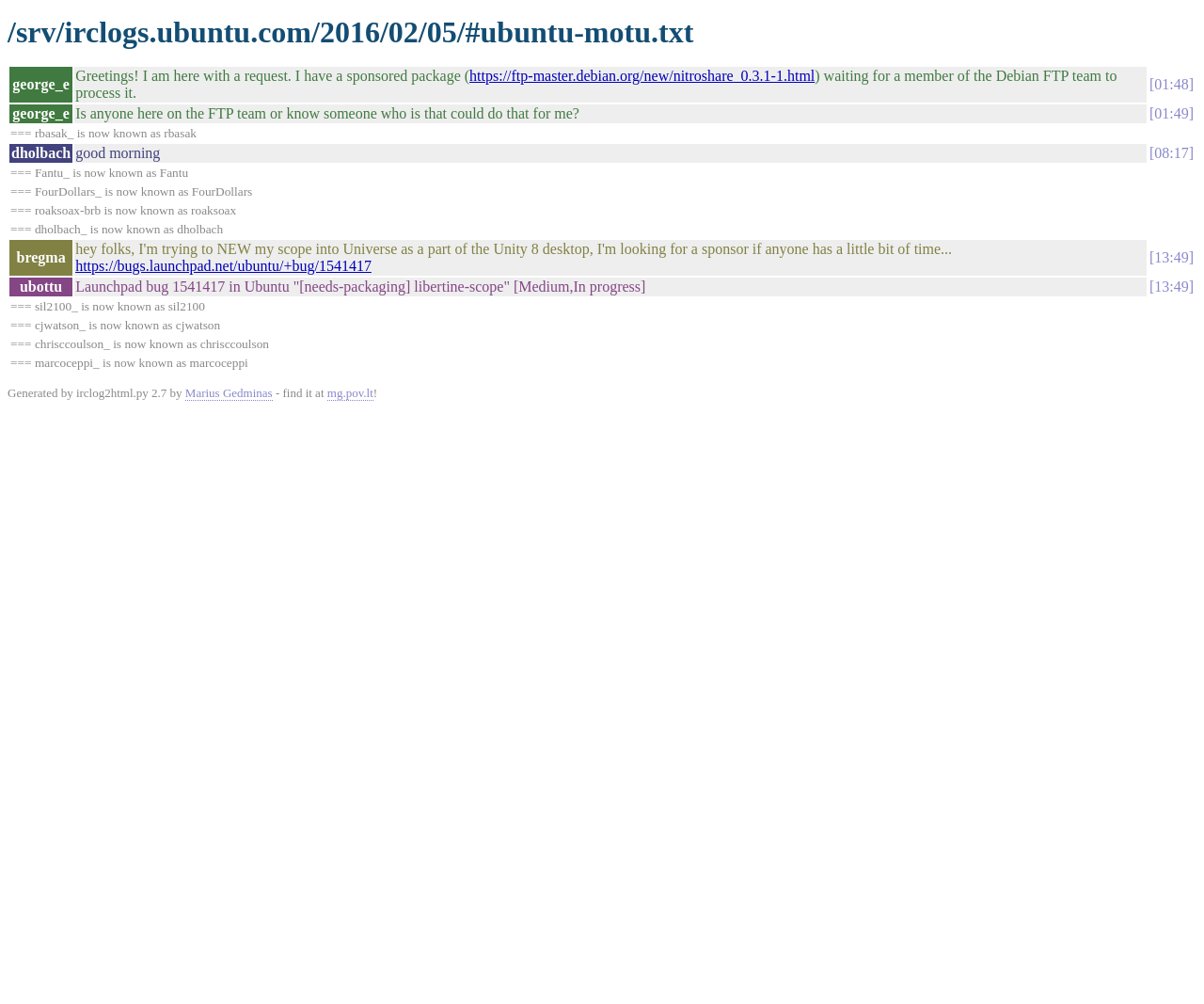Please provide the bounding box coordinates for the element that needs to be clicked to perform the instruction: "Click on the link to view the Debian FTP team processing request". The coordinates must consist of four float numbers between 0 and 1, formatted as [left, top, right, bottom].

[0.39, 0.067, 0.677, 0.083]